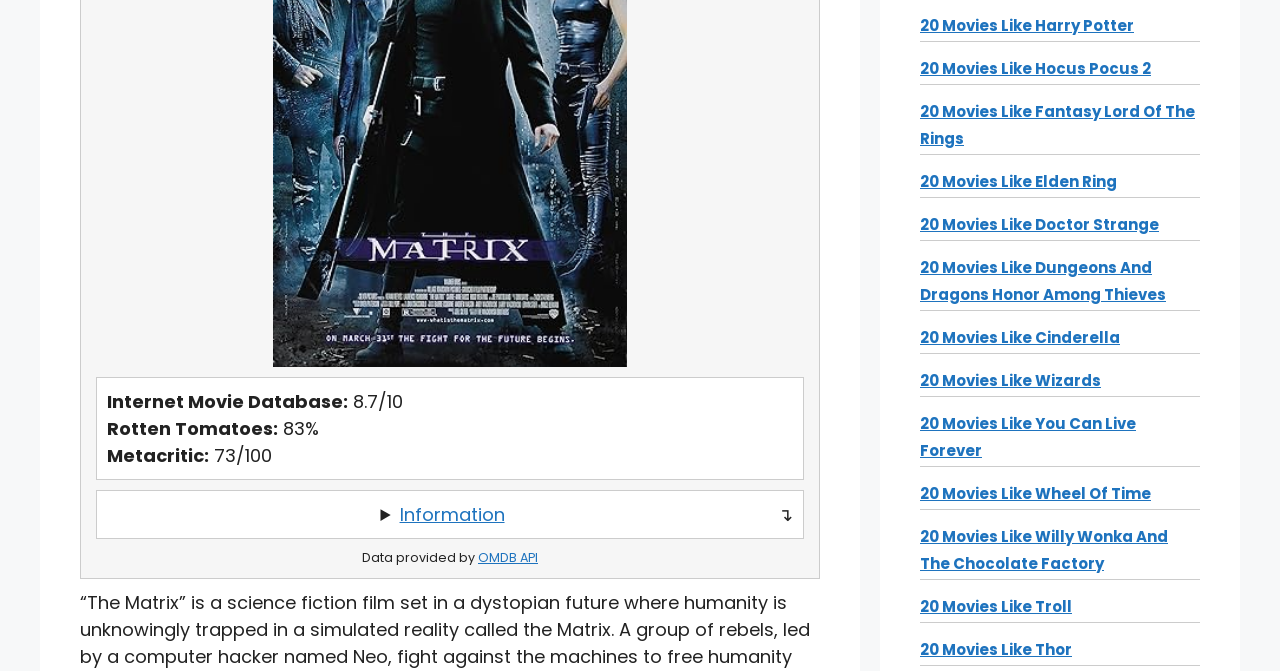Please specify the bounding box coordinates in the format (top-left x, top-left y, bottom-right x, bottom-right y), with values ranging from 0 to 1. Identify the bounding box for the UI component described as follows: OMDB API

[0.373, 0.818, 0.42, 0.844]